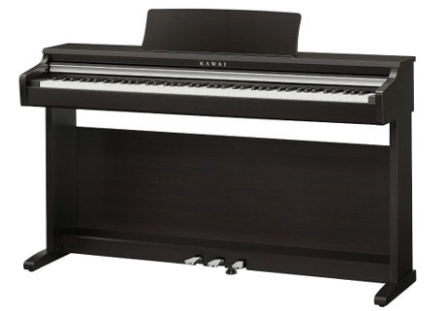Paint a vivid picture of the image with your description.

This image showcases the Kawai KDP110 Digital Piano, highlighting its sleek and modern design. The piano features a polished dark wood finish, complemented by a prominent keyboard with 88 weighted keys, designed to replicate the feel of an acoustic piano. Its compact structure includes an elegant music rest at the back, providing a stylish look that fits well in various settings such as homes, studios, or classrooms. The instrument is equipped with three pedals at the base, enhancing its functionality for experienced pianists. This model is recognized for its rich sound quality and impressive digital features, making it a popular choice among musicians seeking both performance and aesthetic appeal.